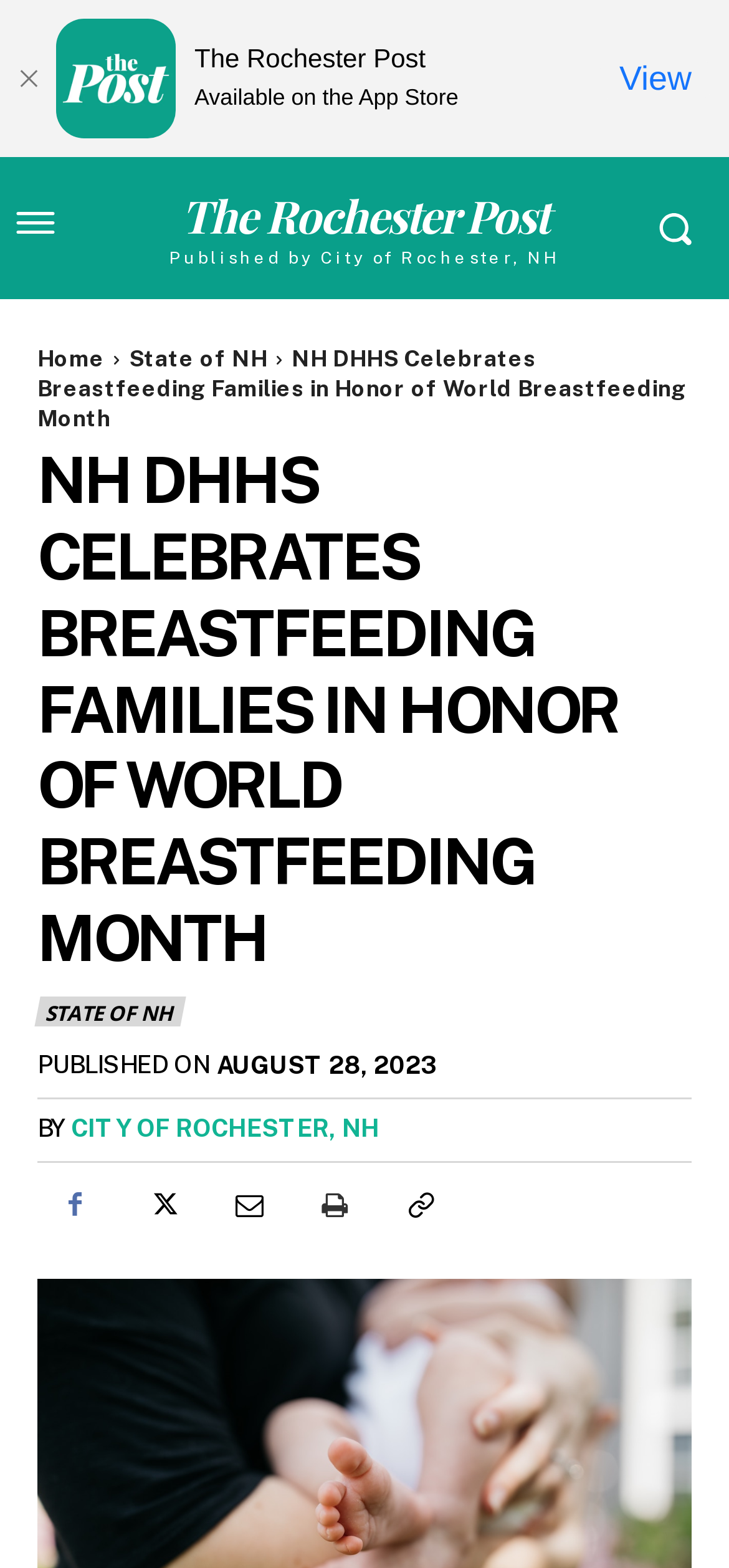Using the description "Copy URL", locate and provide the bounding box of the UI element.

[0.523, 0.745, 0.626, 0.793]